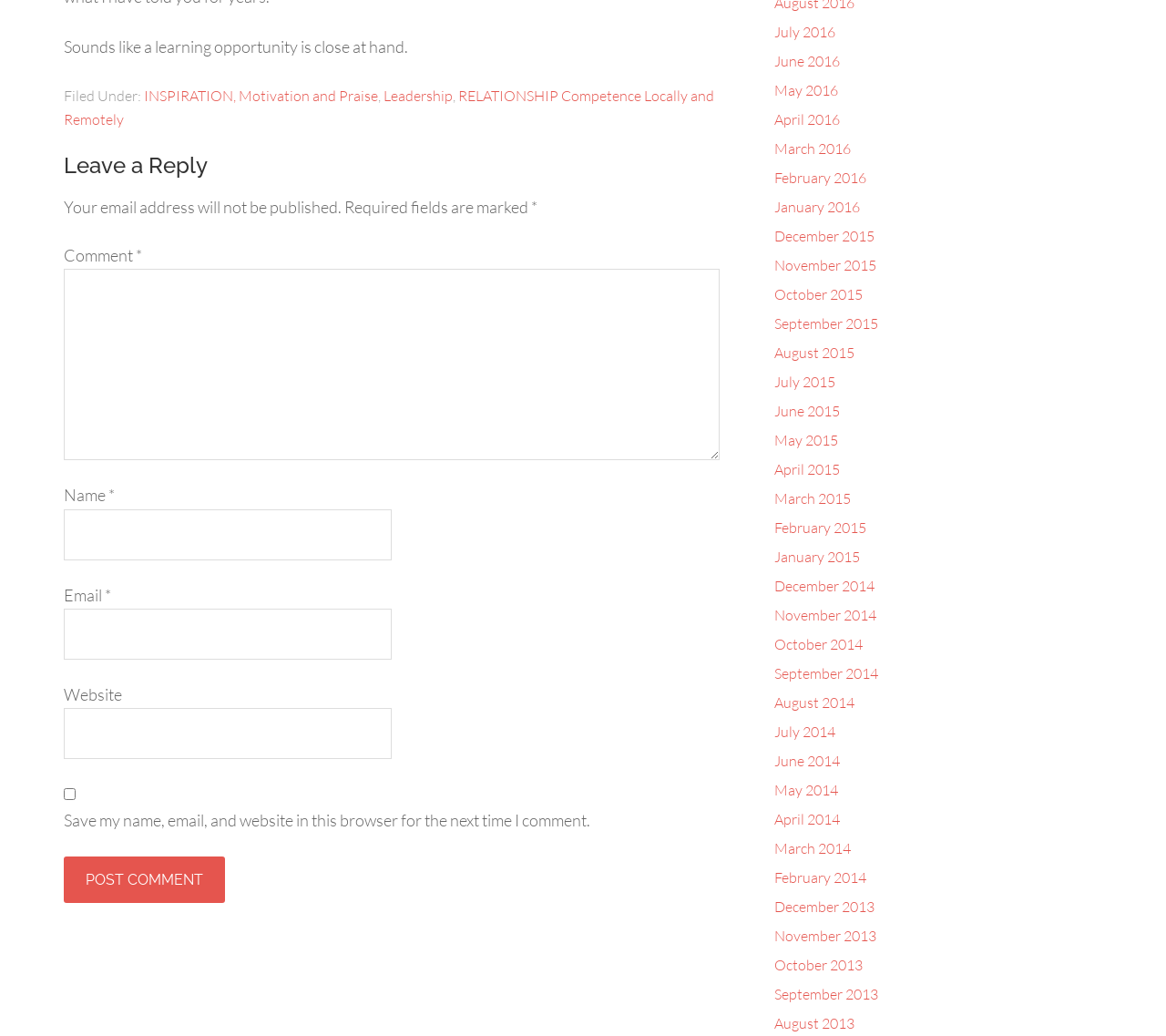Kindly determine the bounding box coordinates for the clickable area to achieve the given instruction: "Leave a comment".

[0.055, 0.148, 0.617, 0.173]